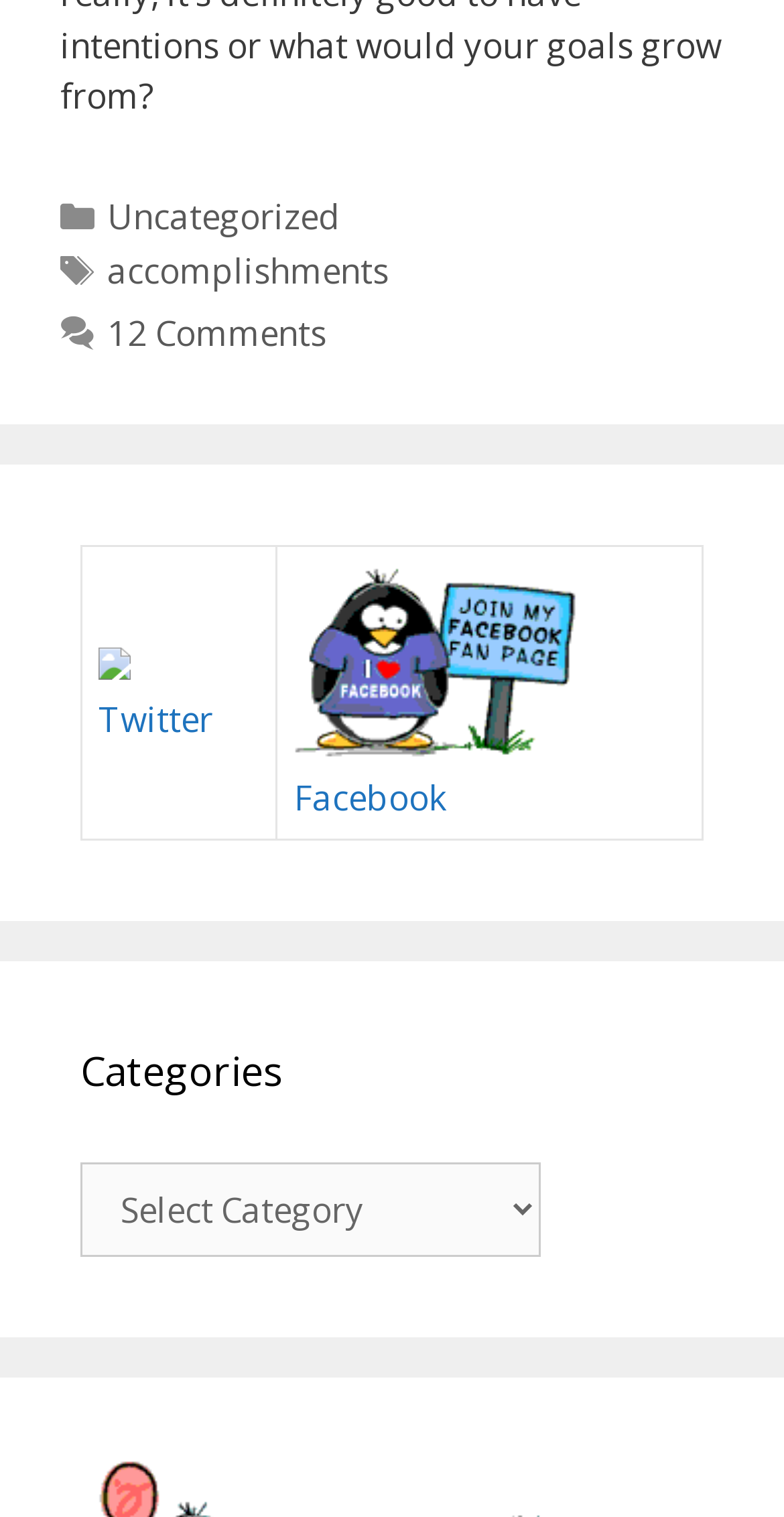Determine the bounding box coordinates for the HTML element described here: "12 Comments".

[0.136, 0.204, 0.416, 0.234]